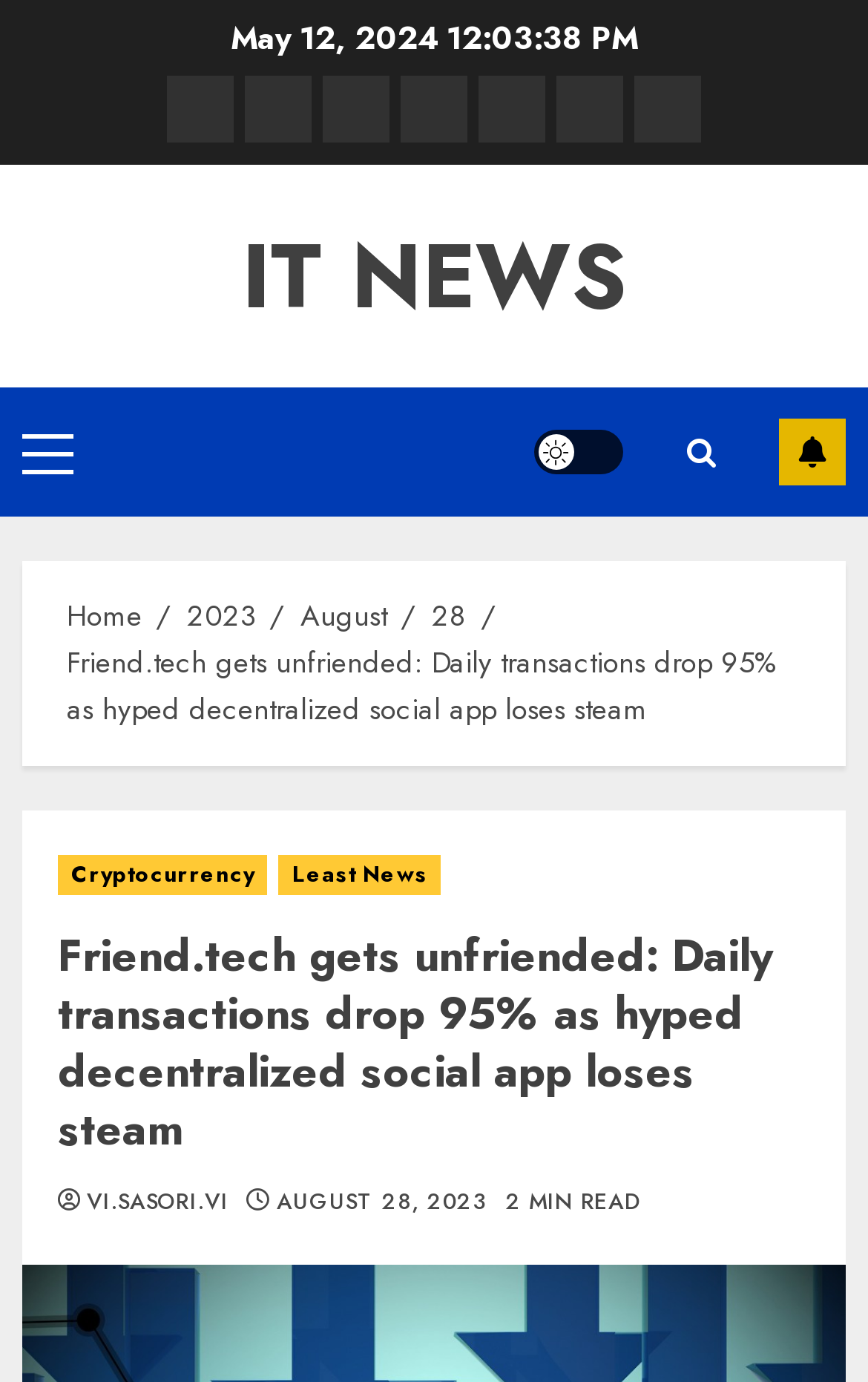What is the category of the article?
Please provide a single word or phrase based on the screenshot.

Cryptocurrency